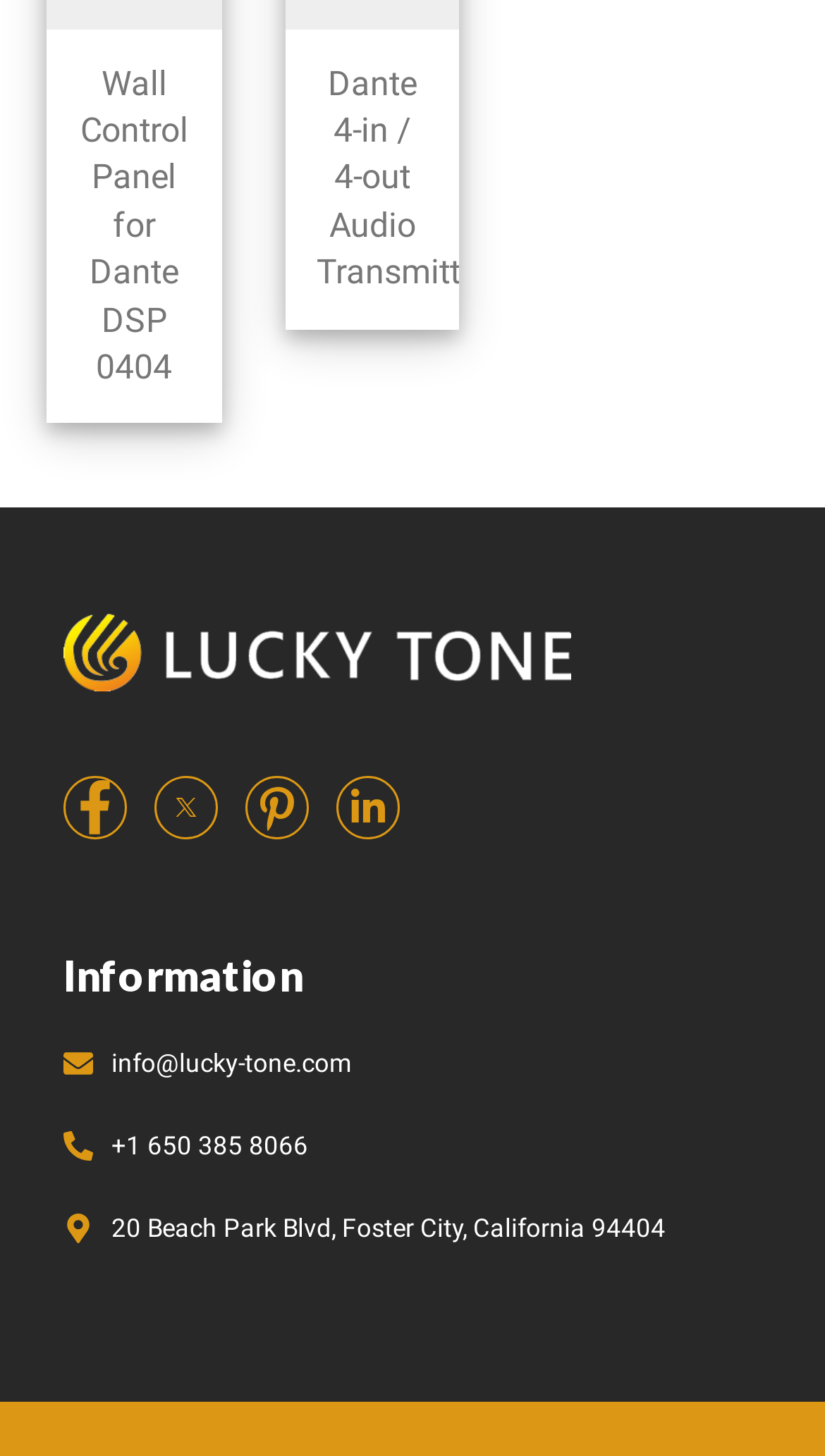What is the phone number provided?
Based on the visual information, provide a detailed and comprehensive answer.

I found the answer by looking at the link element with the text '+1 650 385 8066'. This is likely a phone number provided for contact information.